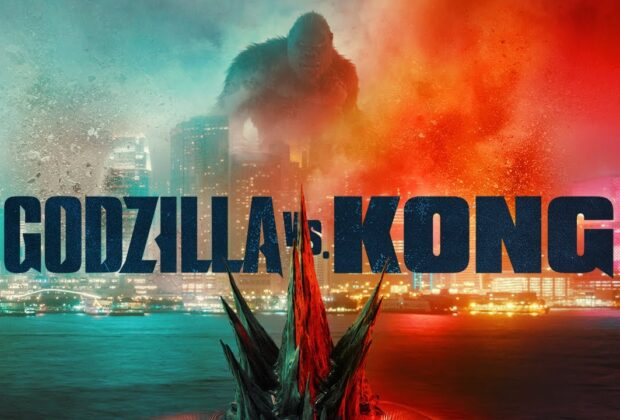Give a thorough and detailed caption for the image.

The image captures a visually striking promotional poster for the epic monster film "Godzilla vs. Kong," showcasing the iconic clash between two legendary titans. The background features a dramatic skyline with a vibrant blend of colors, representing the chaos and spectacle of their battle. In the foreground, an imposing visual of Godzilla dominates one side, while Kong looms over the other, hinting at the intense showdown the film promises. The title "GODZILLA vs. KONG" is boldly emblazoned across the center, emphasizing the monumental nature of their confrontation. This film serves as the last installment of the MonsterVerse series, building anticipation for a thrilling narrative that fans have eagerly awaited.